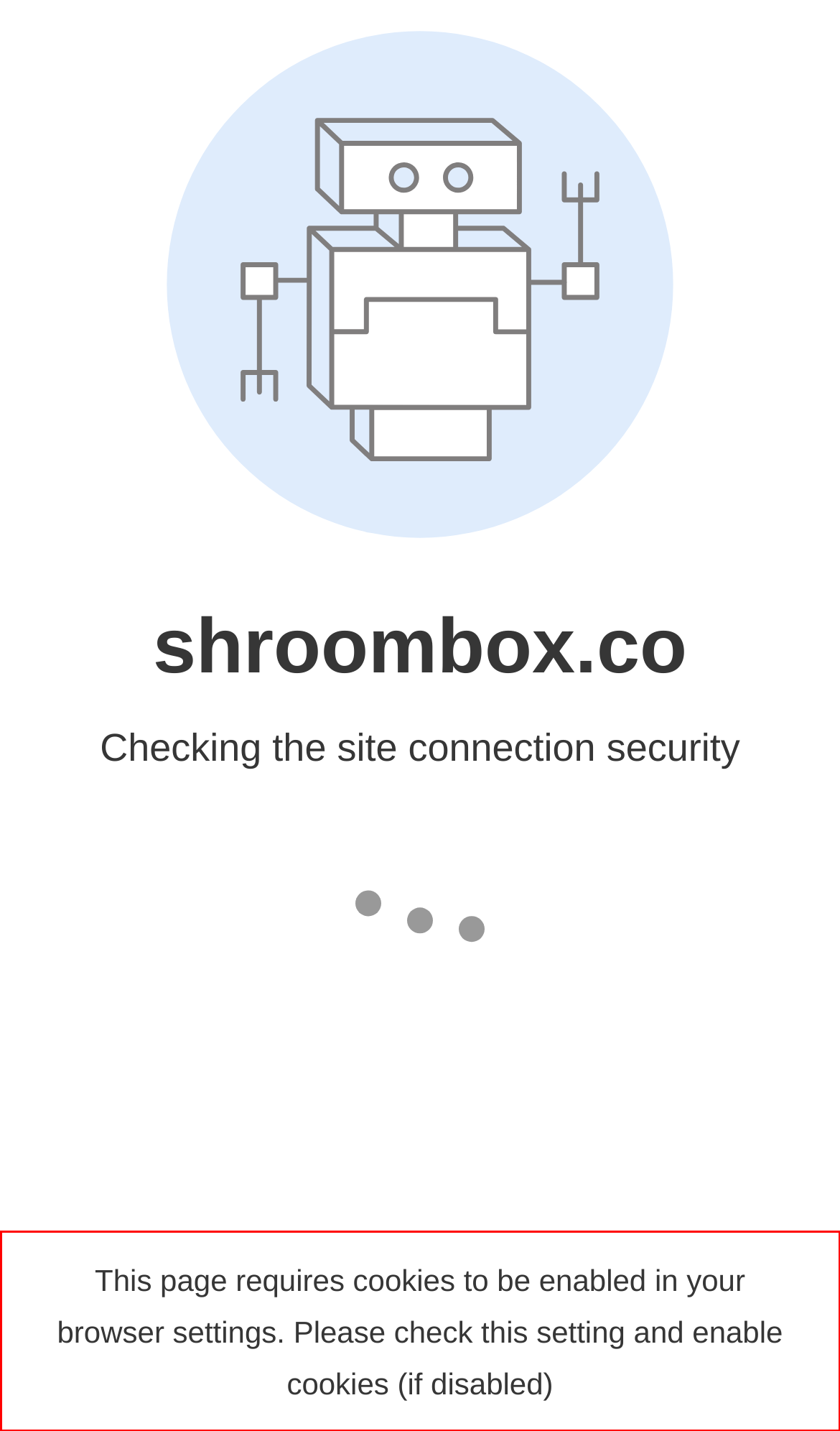In the given screenshot, locate the red bounding box and extract the text content from within it.

This page requires cookies to be enabled in your browser settings. Please check this setting and enable cookies (if disabled)